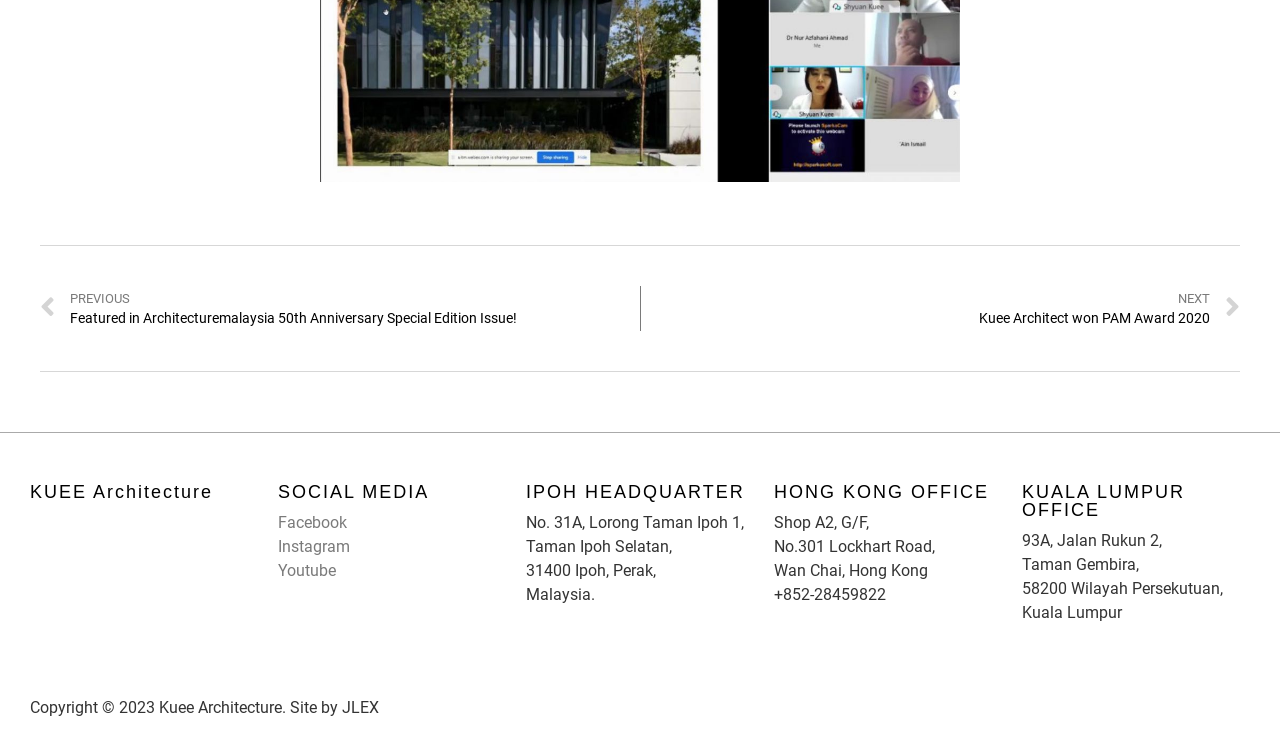Analyze the image and provide a detailed answer to the question: What is the address of the Ipoh Headquarter?

The address of the Ipoh Headquarter can be found in the StaticText elements under the 'IPOH HEADQUARTER' heading, which provides the full address of the office.